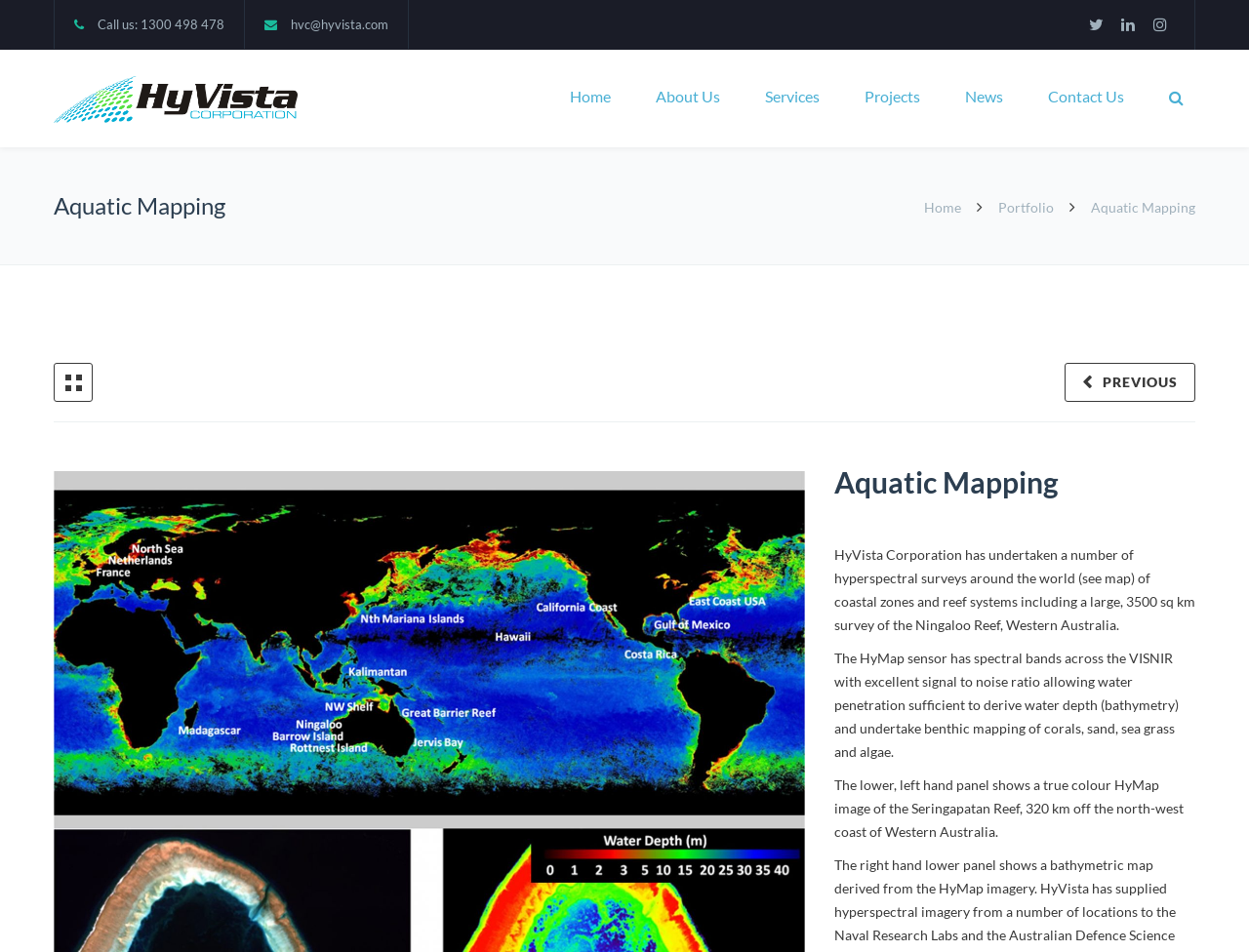Find the bounding box of the UI element described as: "hvc@hyvista.com". The bounding box coordinates should be given as four float values between 0 and 1, i.e., [left, top, right, bottom].

[0.233, 0.017, 0.311, 0.034]